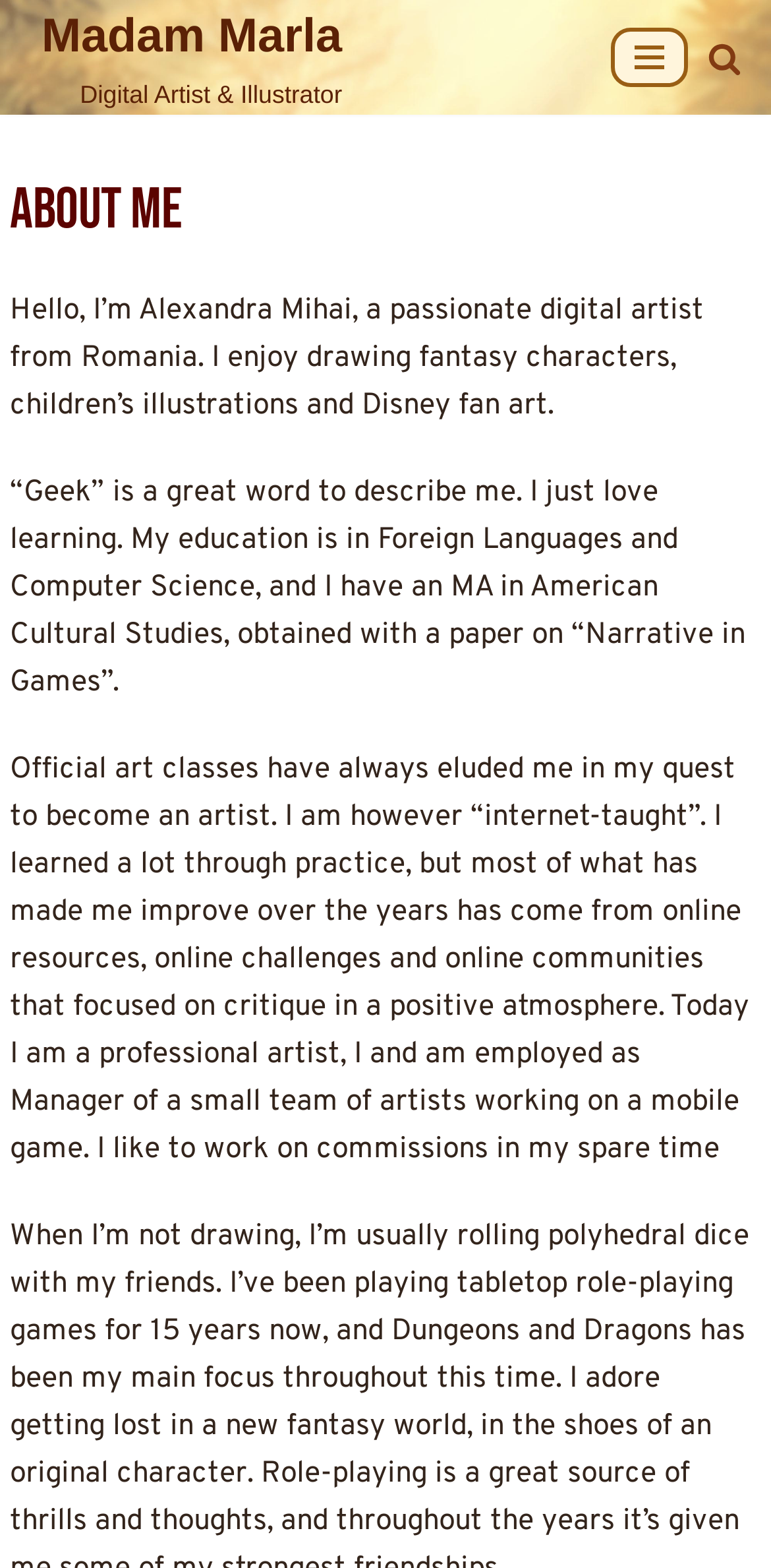Provide the bounding box coordinates for the UI element that is described by this text: "Madam MarlaDigital Artist & Illustrator". The coordinates should be in the form of four float numbers between 0 and 1: [left, top, right, bottom].

[0.028, 0.0, 0.444, 0.074]